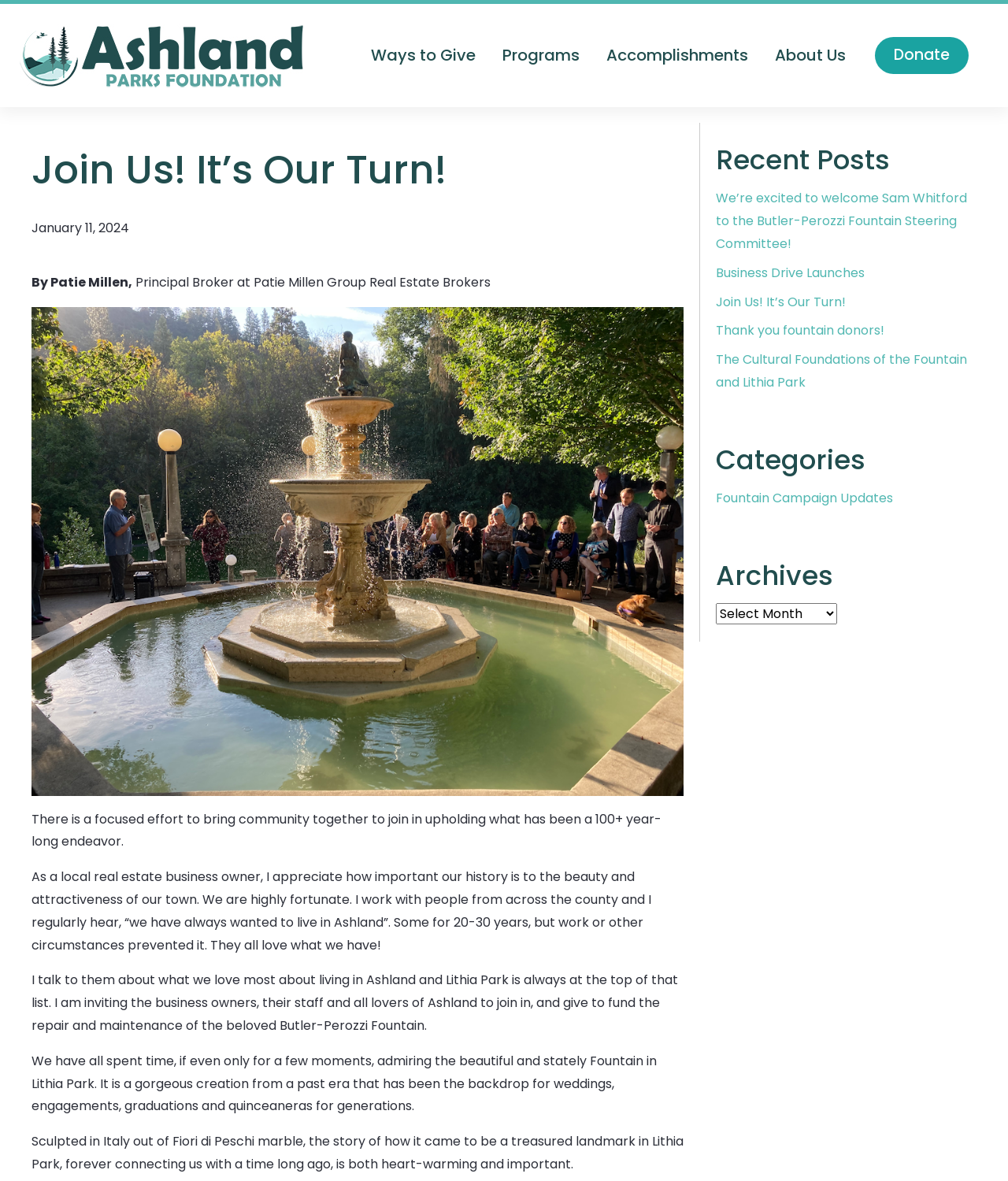Show the bounding box coordinates of the element that should be clicked to complete the task: "Read the 'Recent Posts' section".

[0.71, 0.117, 0.969, 0.154]